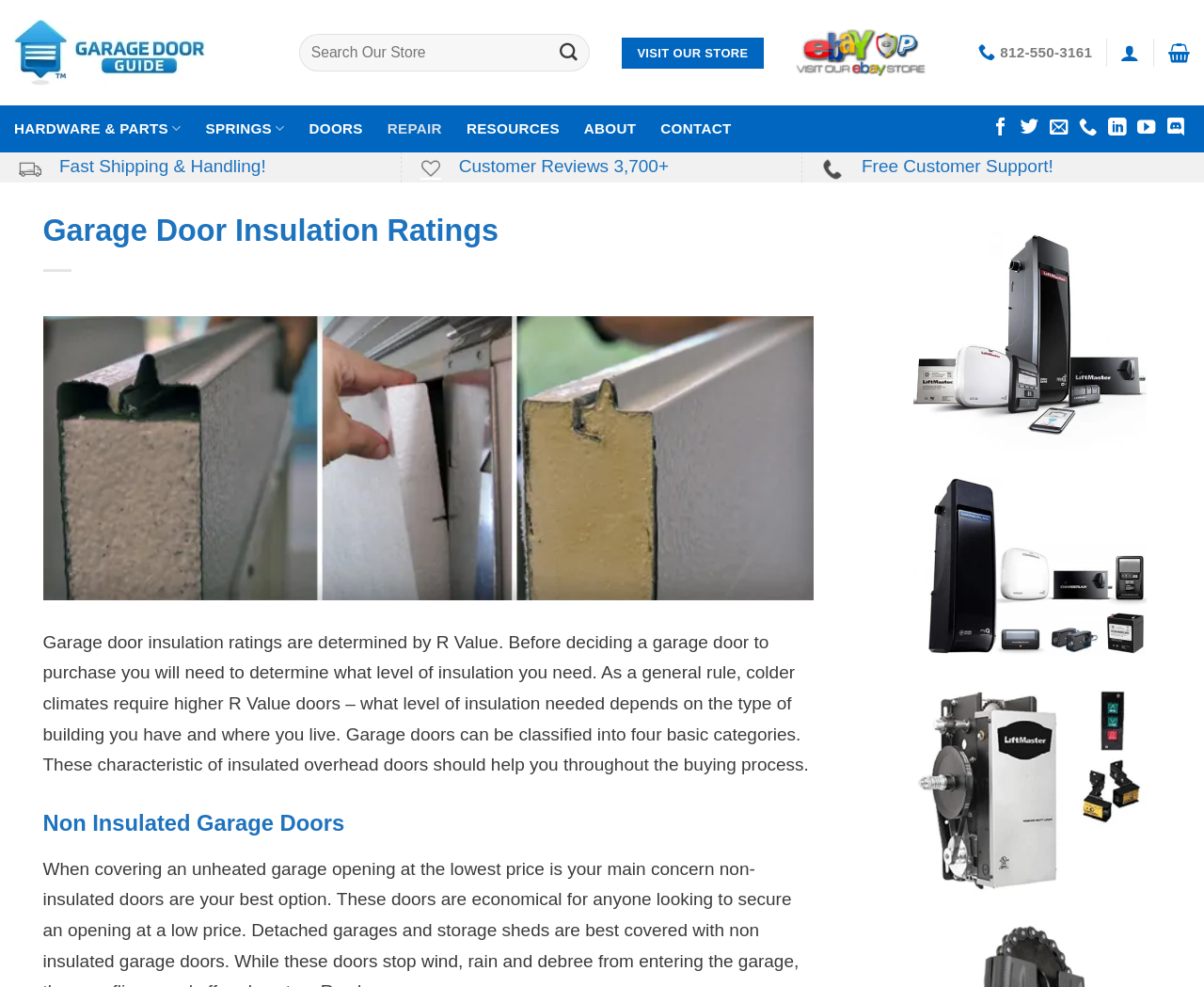Locate the bounding box coordinates of the UI element described by: "Wix.com". The bounding box coordinates should consist of four float numbers between 0 and 1, i.e., [left, top, right, bottom].

None